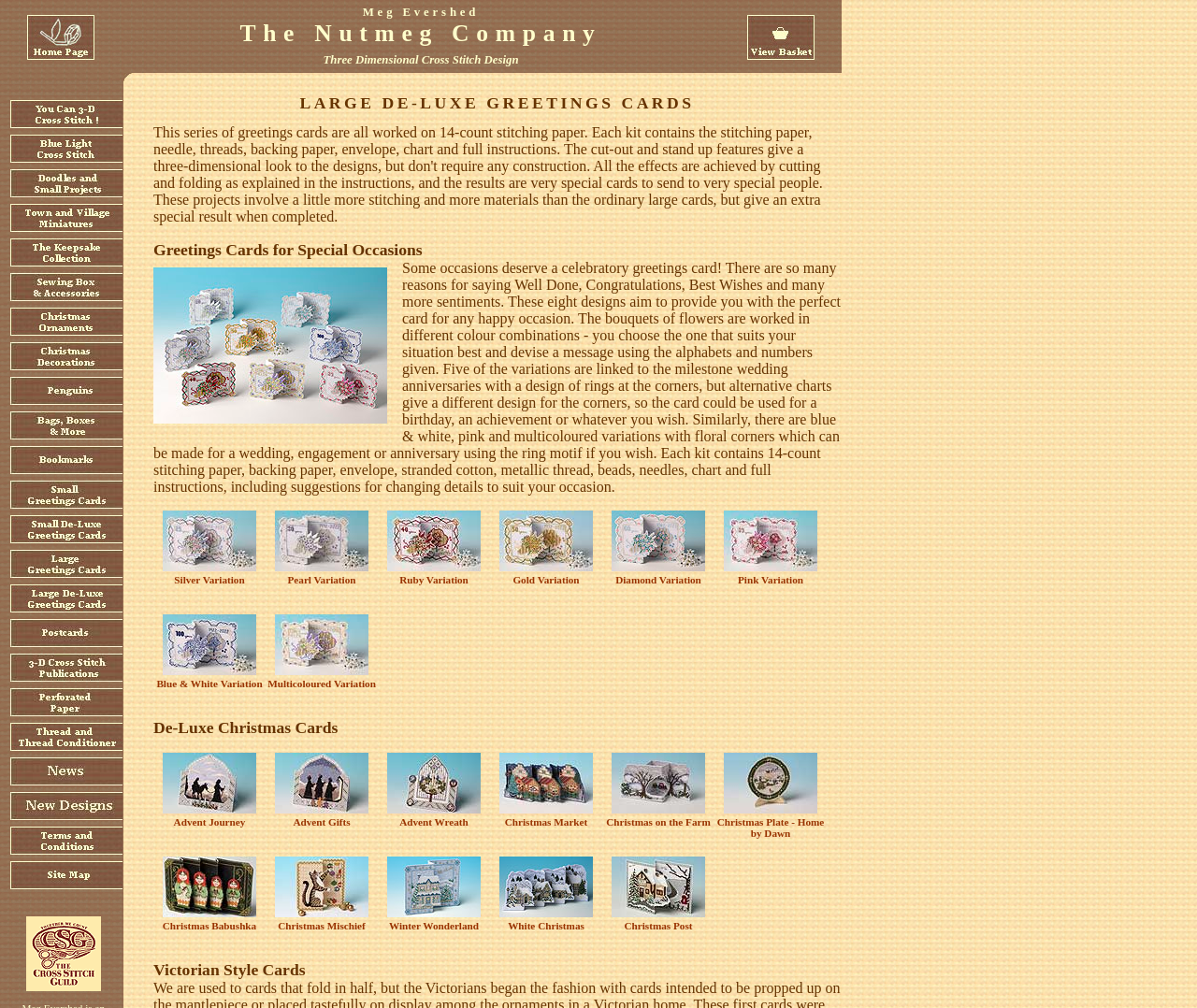Explain the contents of the webpage comprehensively.

This webpage is about Large De-Luxe Greetings Cards from The Nutmeg Company, specifically showcasing their range of 3-D Cross Stitch Kits. At the top, there are two links, "Home Page" and "View Basket", accompanied by their respective images. Below these links, there are three lines of text: "Meg Evershed", "The Nutmeg Company", and "Three Dimensional Cross Stitch Design".

On the left side of the page, there is a list of 23 links, each with an accompanying image, categorized into different types of cross-stitch kits, such as "You can 3-D Cross Stitch", "Blue Light Cross Stitch", and "Large De-Luxe Greetings Cards". These links are stacked vertically, with the first link starting from the top-left corner of the page.

On the right side of the page, there is a section dedicated to "LARGE DE-LUXE GREETINGS CARDS", with a heading and an image. Below this, there is a paragraph of text describing the greetings cards, explaining that they are designed for special occasions and can be customized with different color combinations and messages. The text also mentions that each kit contains various materials, including stitching paper, backing paper, envelope, stranded cotton, metallic thread, beads, needles, chart, and full instructions.

Below the paragraph, there are eight links, each representing a different variation of the greetings card, such as "Silver Variation", "Pearl Variation", and "Gold Variation". Each link has an accompanying image, and they are arranged horizontally, with two rows of four links each.